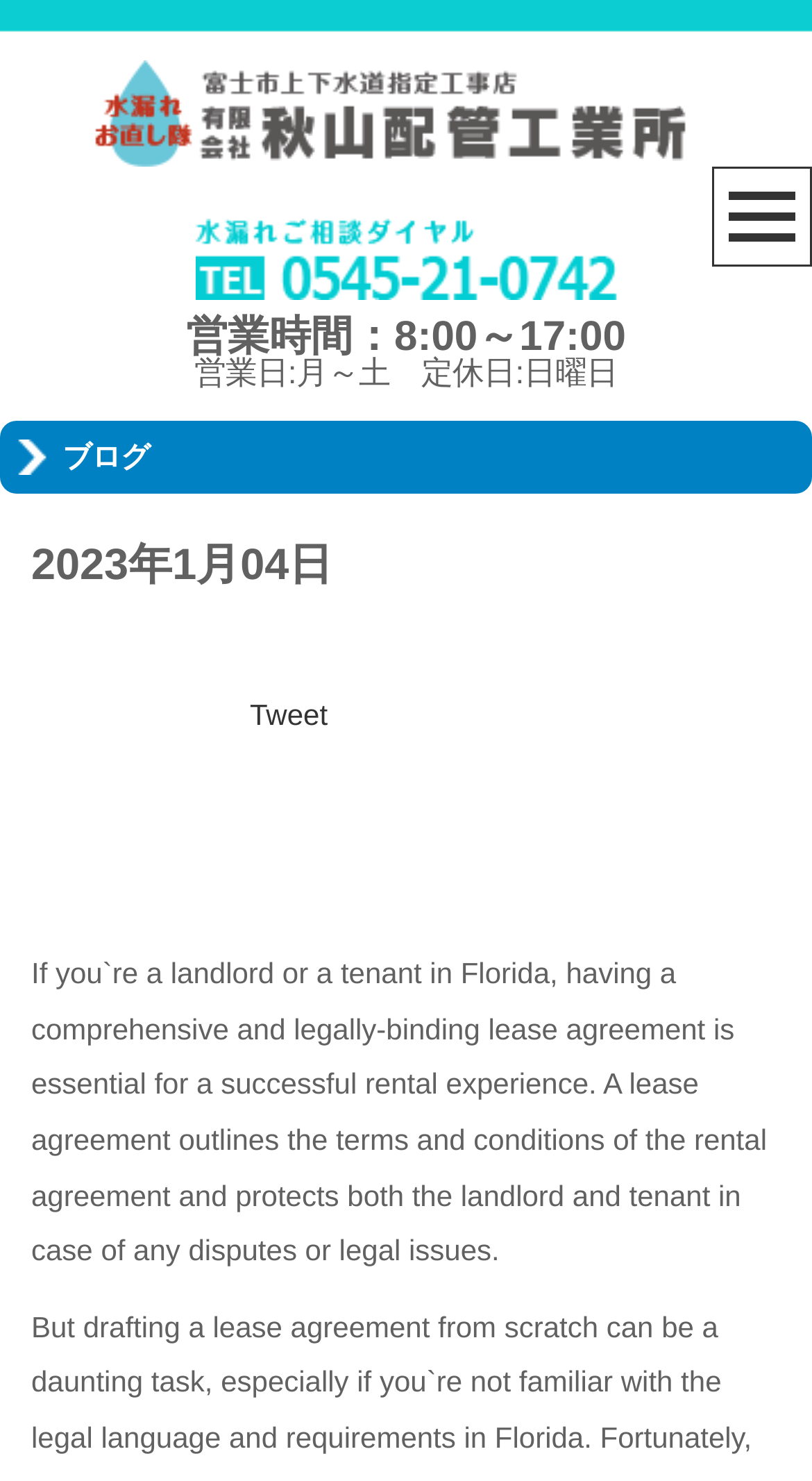Generate a thorough caption that explains the contents of the webpage.

This webpage appears to be a company's website, specifically a plumbing service provider in Fuji City, Japan. At the top, there is a heading with the company's name, "有限会社秋山配管工業所", along with the current year and date. Below this, there is a prominent link taking up most of the width of the page.

On the left side, there is a section with the company's business hours, "営業時間：8:00～17:00", and business days, "営業日:月～土\u3000定休日:日曜日". 

To the right of this section, there is a blog section with a heading "ブログ" at the top. Below this, there is a heading with the date "2023年1月04日". Underneath, there is an iframe, which is likely an embedded video or content, and a "Tweet" link.

Further down the page, there is a long paragraph of text discussing the importance of lease agreements for landlords and tenants in Florida. This text appears to be unrelated to the company's plumbing services and may be a blog post or article.

Overall, the webpage has a mix of company information, business details, and a blog section with unrelated content.